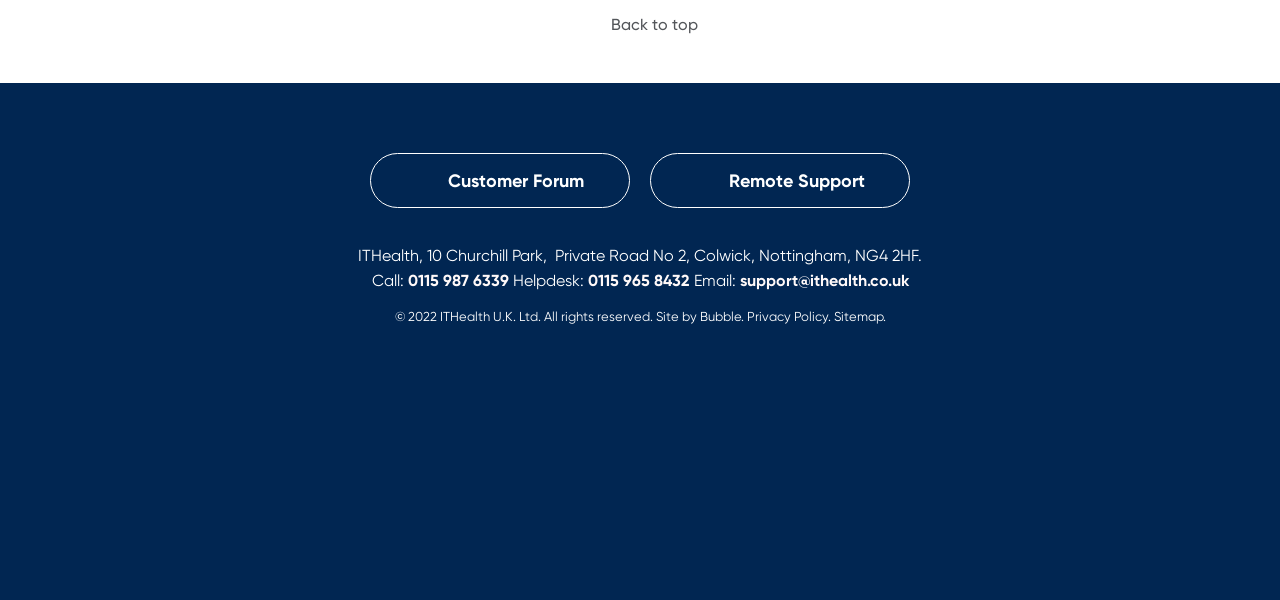Identify the bounding box coordinates for the region of the element that should be clicked to carry out the instruction: "Call 0115 987 6339". The bounding box coordinates should be four float numbers between 0 and 1, i.e., [left, top, right, bottom].

[0.318, 0.452, 0.397, 0.484]